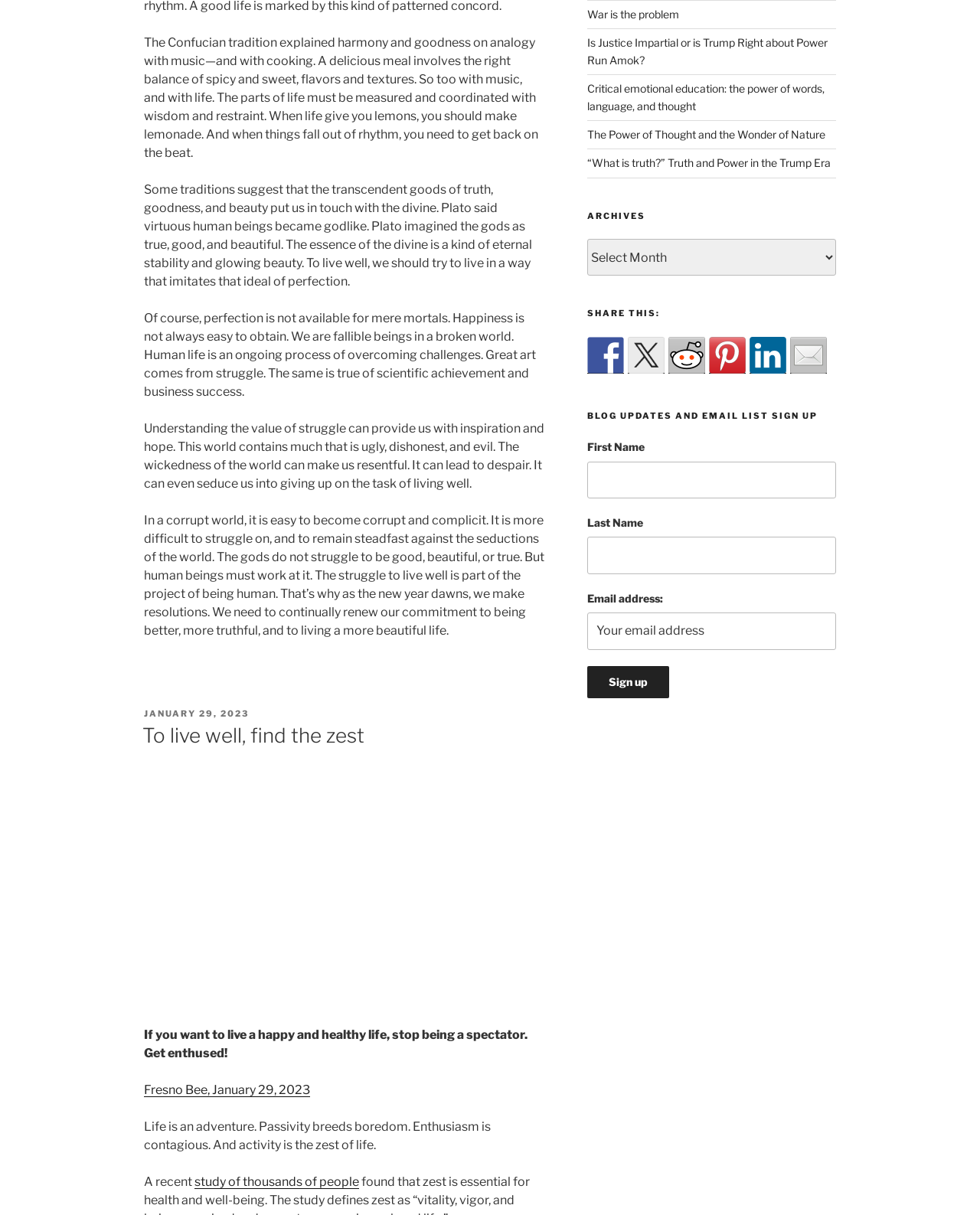Based on the element description: "War is the problem", identify the bounding box coordinates for this UI element. The coordinates must be four float numbers between 0 and 1, listed as [left, top, right, bottom].

[0.599, 0.006, 0.693, 0.017]